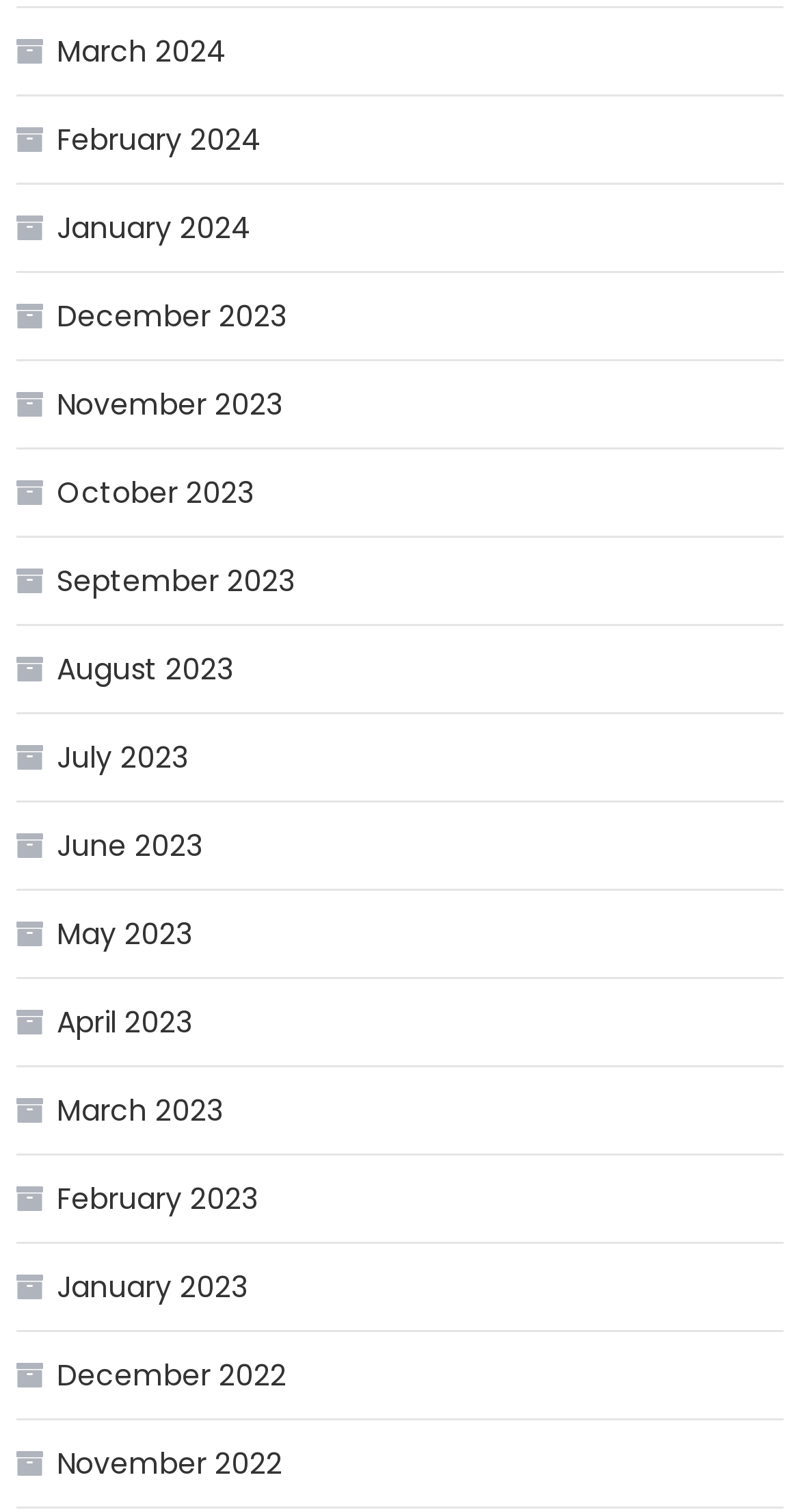Identify the bounding box coordinates for the region of the element that should be clicked to carry out the instruction: "View March 2024". The bounding box coordinates should be four float numbers between 0 and 1, i.e., [left, top, right, bottom].

[0.02, 0.012, 0.284, 0.055]